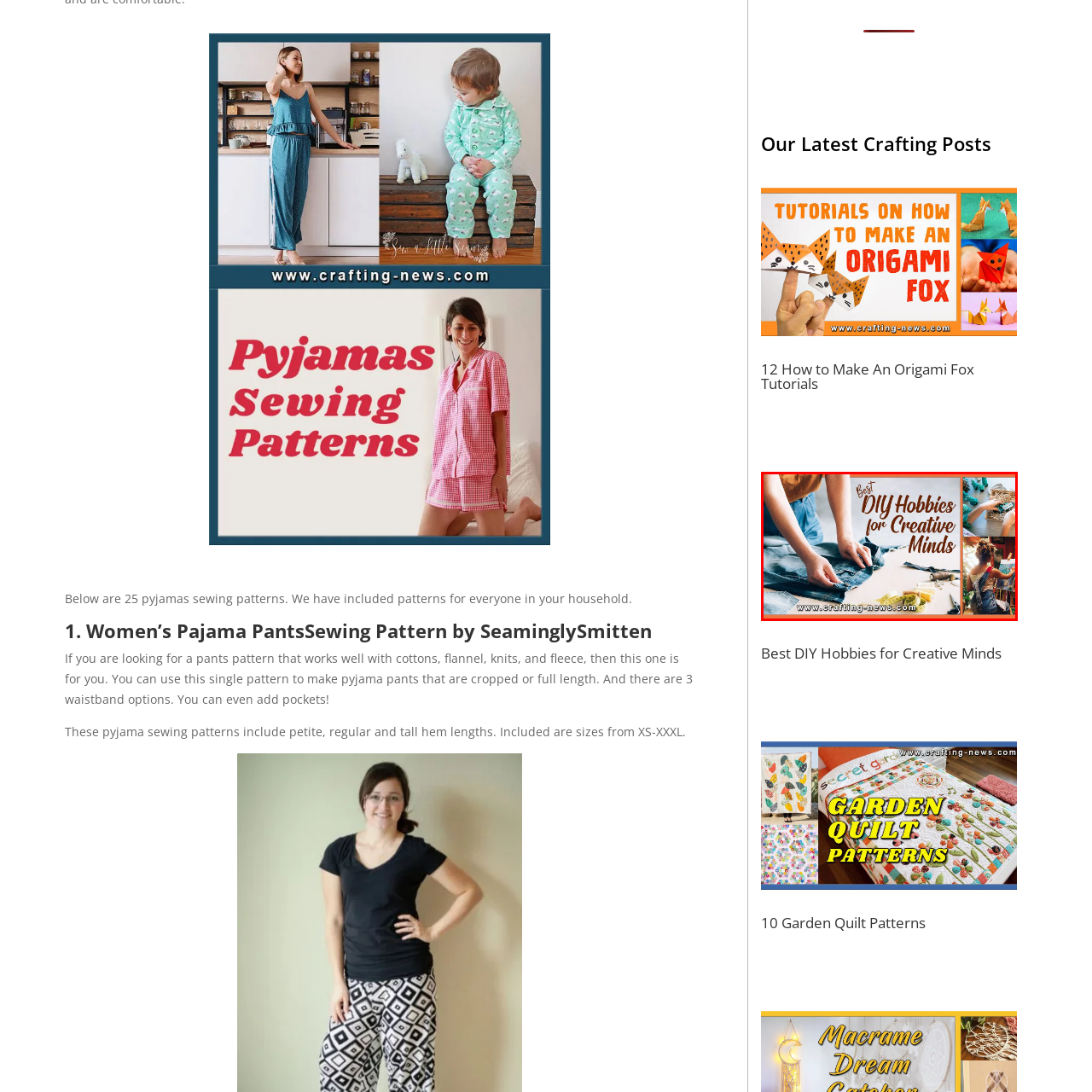Thoroughly describe the scene within the red-bordered area of the image.

The image showcases a vibrant and inviting design highlighting "Best DIY Hobbies for Creative Minds." In the foreground, a person is engaged in a sewing project, meticulously working with denim fabric, surrounded by various sewing tools like threads and measuring tape. This hands-on activity symbolizes creativity and the joy of crafting. The background features small images of other DIY projects, emphasizing a diverse range of hobbies that inspire and stimulate artistic expression. The layout combines engaging visuals and text to attract those interested in exploring new crafts and enriching their creative skills. The overall aesthetic is warm and welcoming, encouraging viewers to dive into their own DIY adventures.